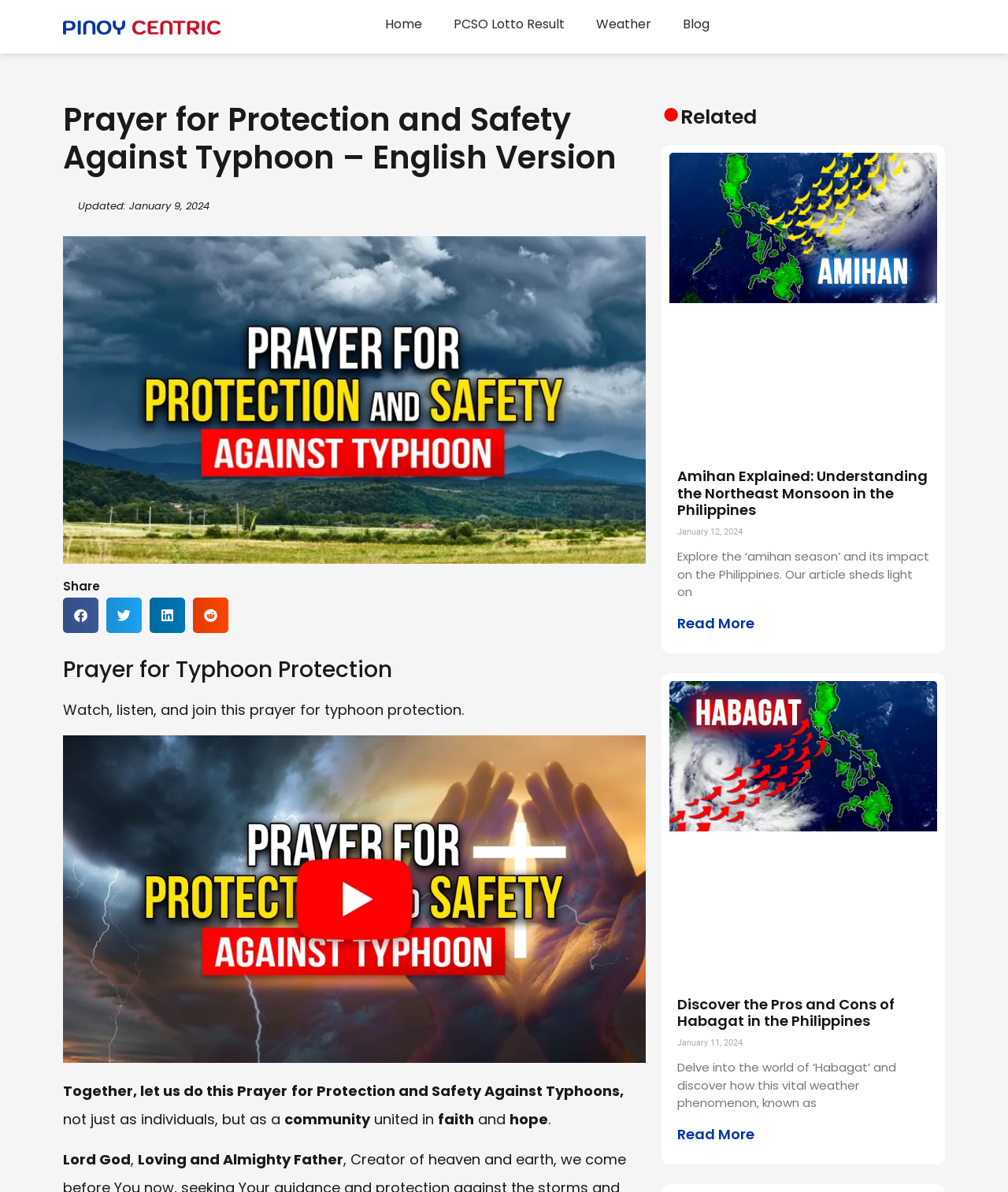What is the purpose of the 'Share' section?
Look at the image and answer the question with a single word or phrase.

To share on social media